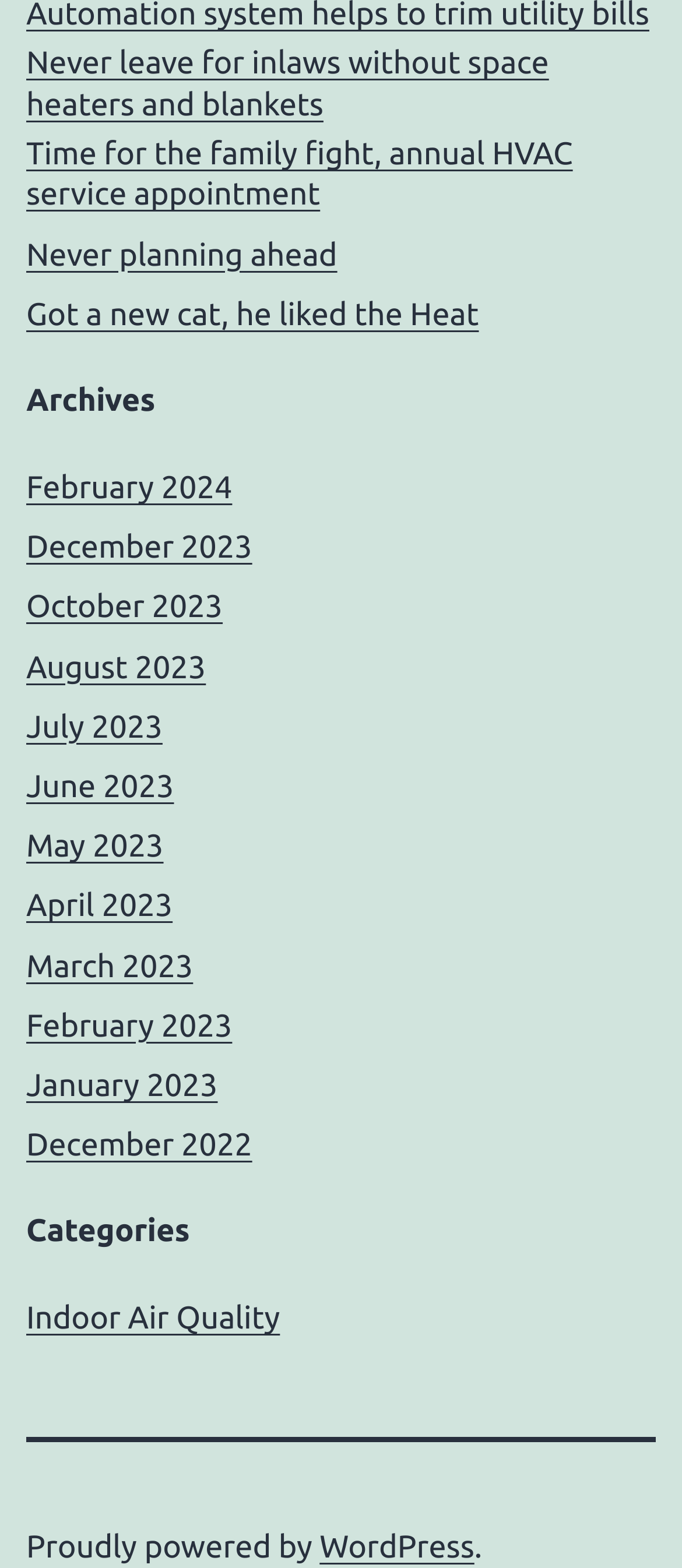Provide your answer in a single word or phrase: 
What is the purpose of the links with month names?

Archives